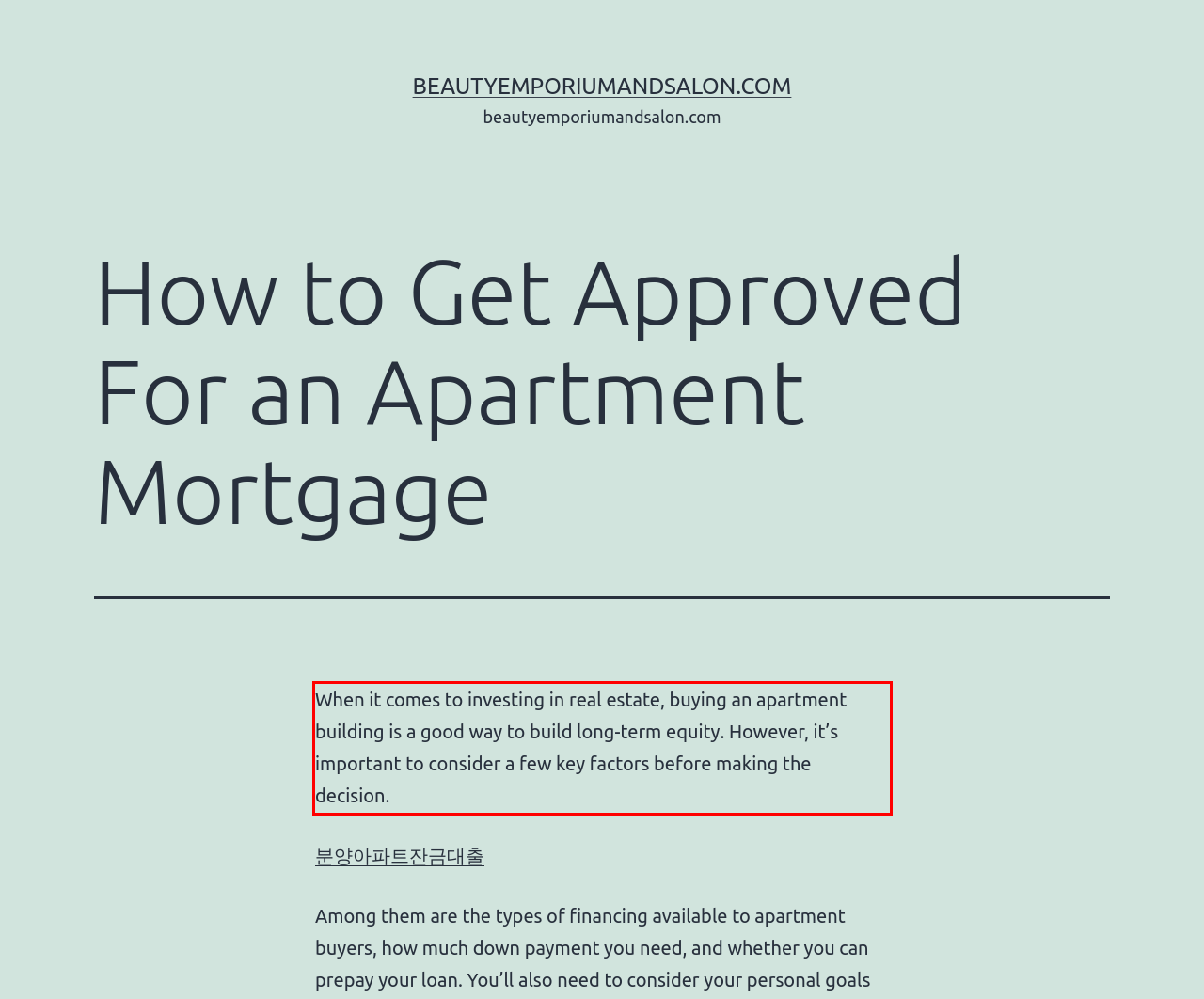Please perform OCR on the text content within the red bounding box that is highlighted in the provided webpage screenshot.

When it comes to investing in real estate, buying an apartment building is a good way to build long-term equity. However, it’s important to consider a few key factors before making the decision.